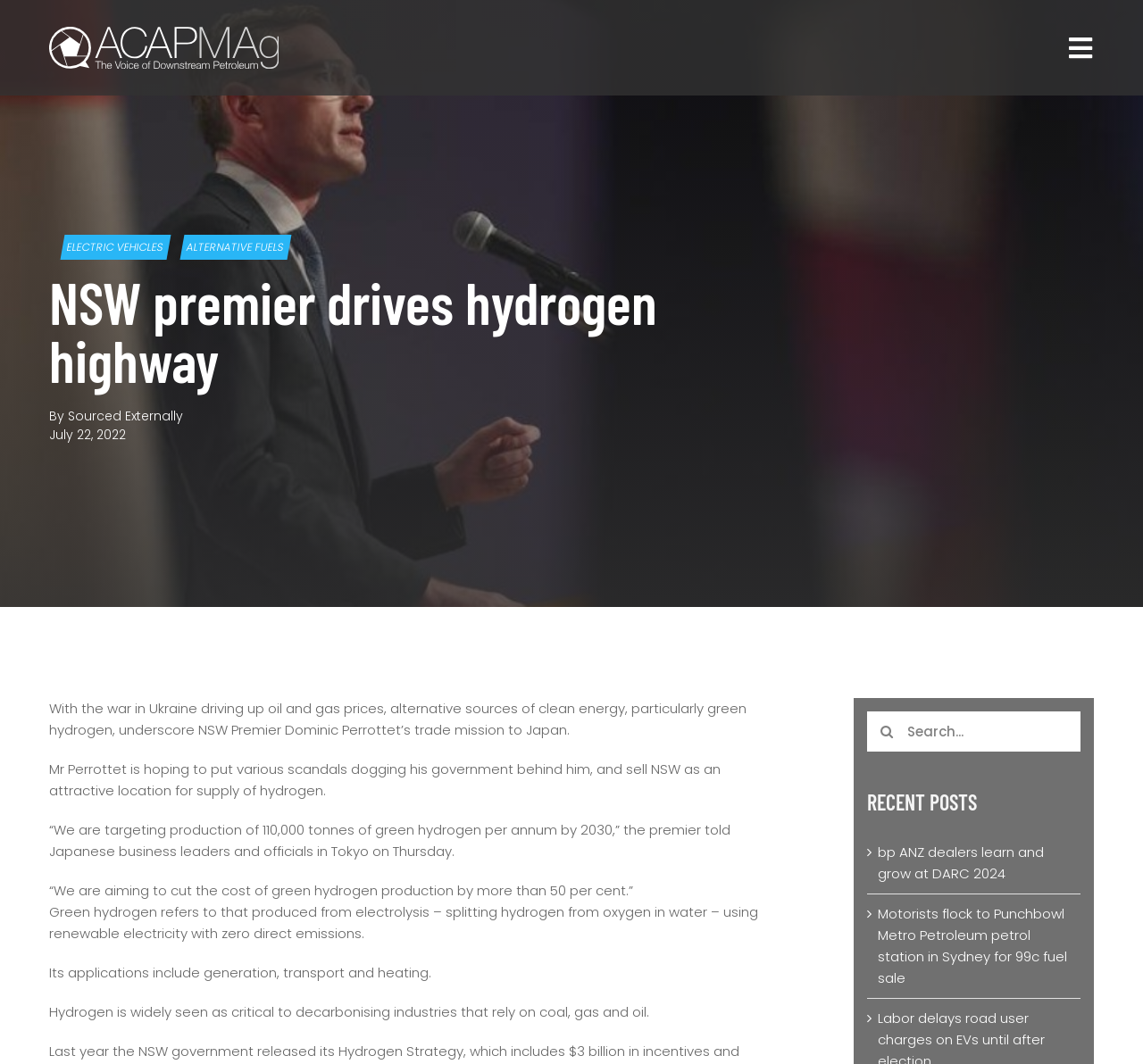Who is the author of the article?
Using the image as a reference, deliver a detailed and thorough answer to the question.

The author of the article is mentioned in the heading 'By Sourced Externally', which indicates that the article is sourced from an external source.